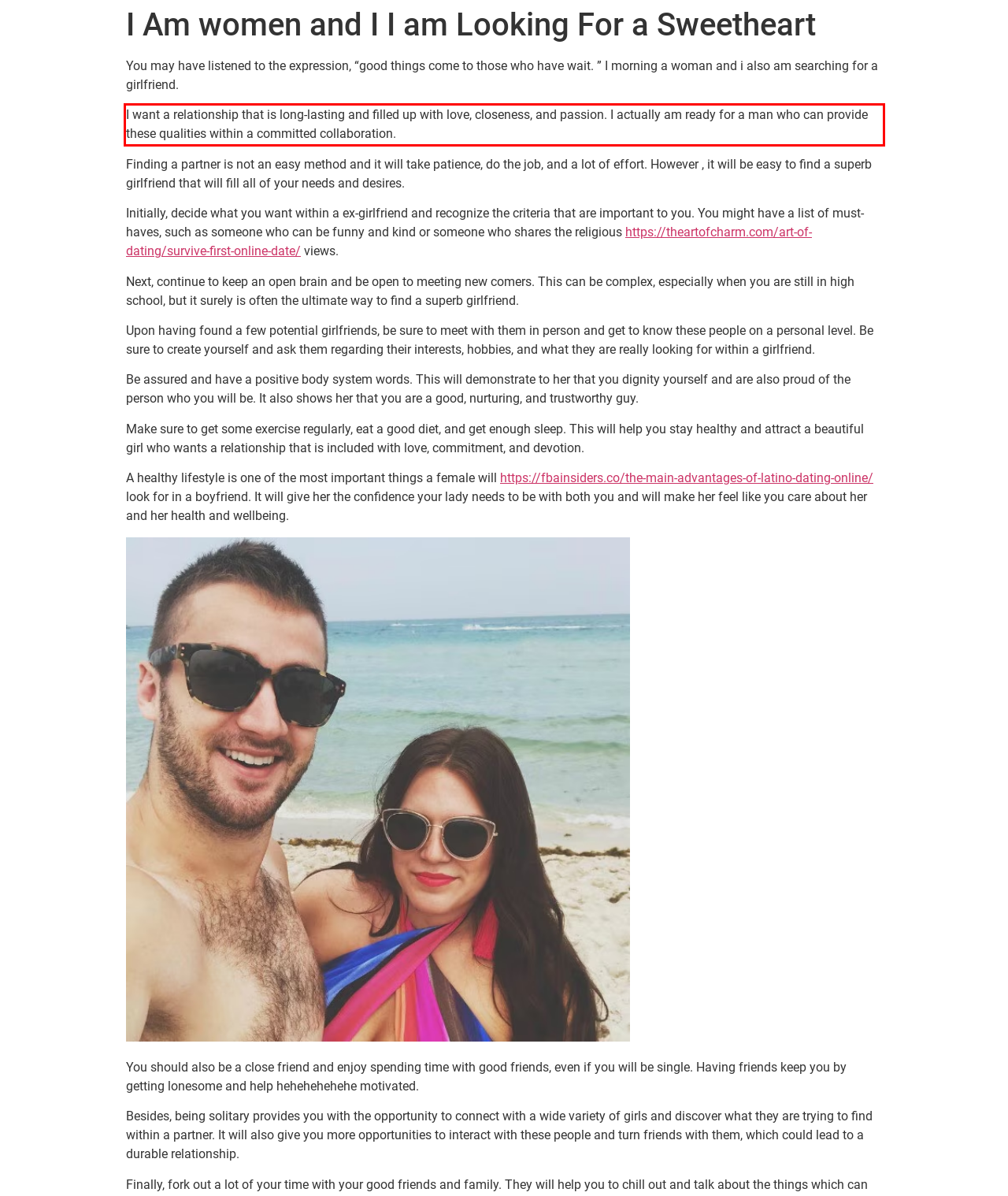The screenshot you have been given contains a UI element surrounded by a red rectangle. Use OCR to read and extract the text inside this red rectangle.

I want a relationship that is long-lasting and filled up with love, closeness, and passion. I actually am ready for a man who can provide these qualities within a committed collaboration.